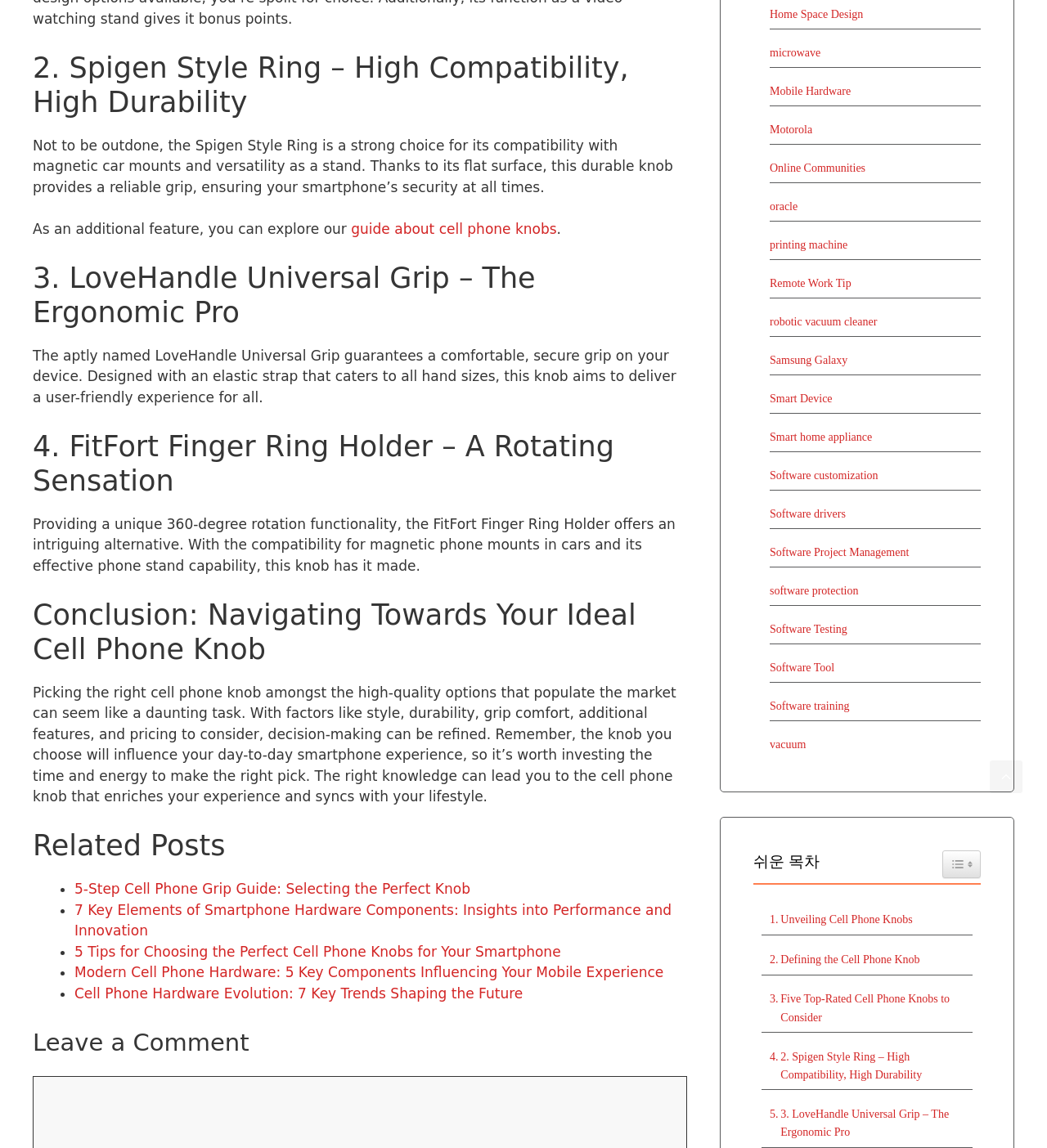Show the bounding box coordinates of the element that should be clicked to complete the task: "Go to the home space design page".

[0.735, 0.007, 0.824, 0.017]